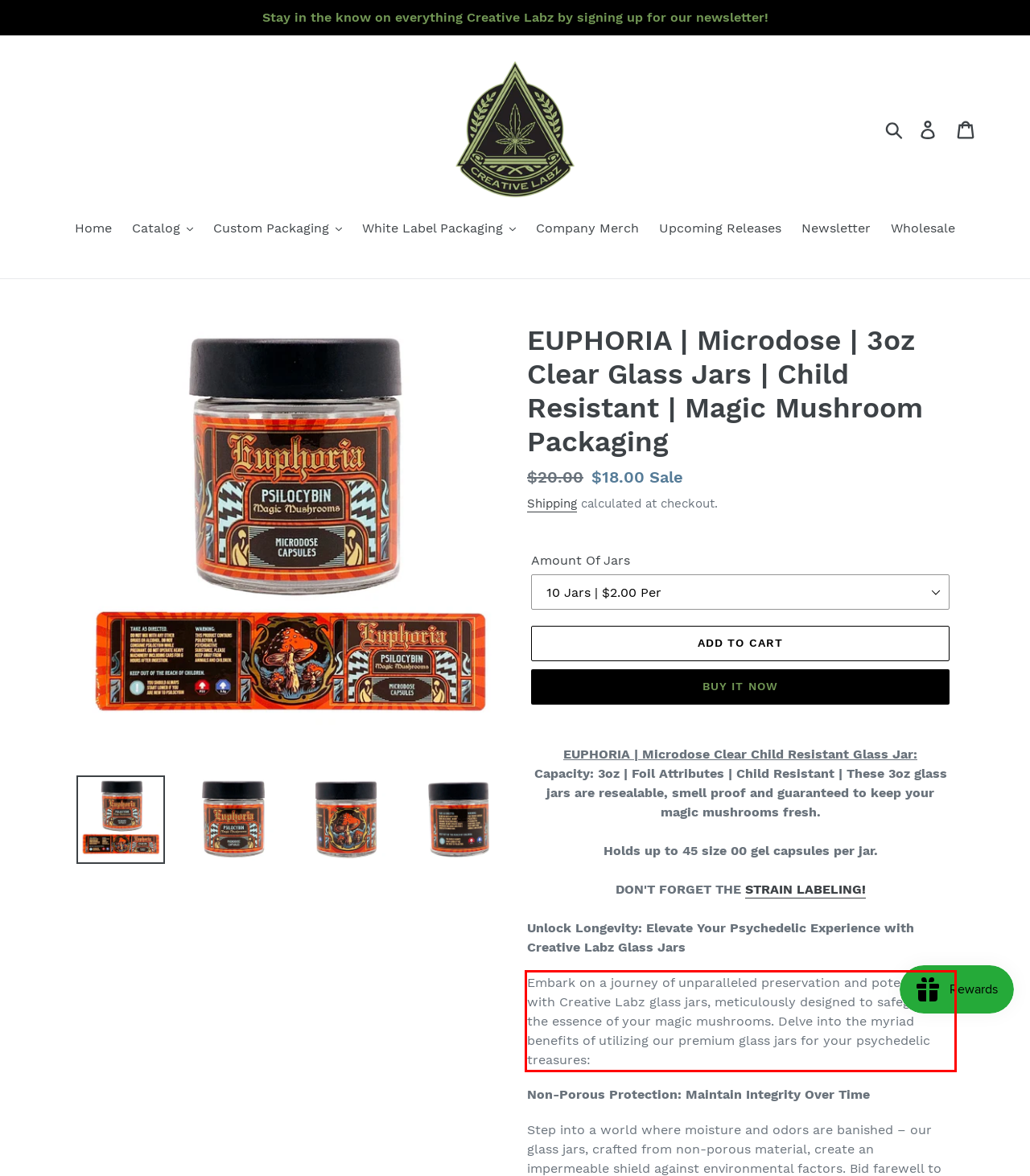You have a screenshot of a webpage with a red bounding box. Use OCR to generate the text contained within this red rectangle.

Embark on a journey of unparalleled preservation and potency with Creative Labz glass jars, meticulously designed to safeguard the essence of your magic mushrooms. Delve into the myriad benefits of utilizing our premium glass jars for your psychedelic treasures: